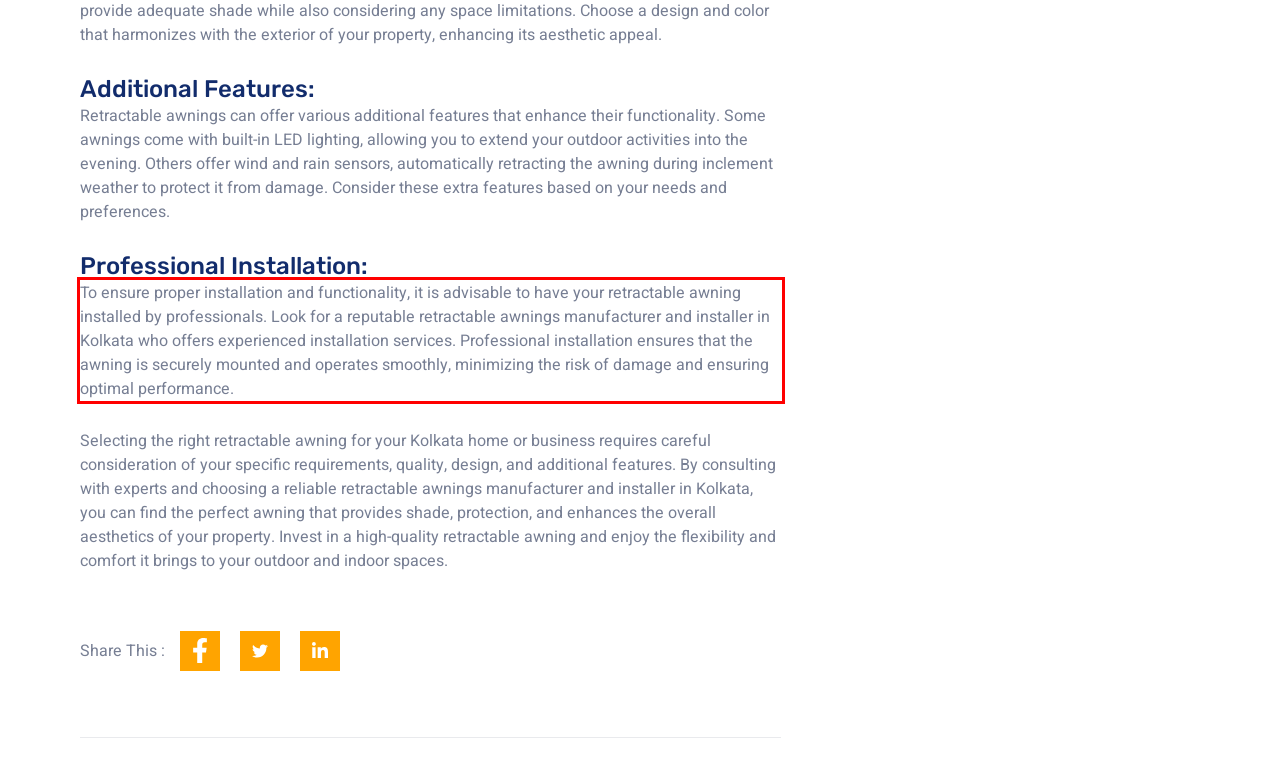You are provided with a webpage screenshot that includes a red rectangle bounding box. Extract the text content from within the bounding box using OCR.

To ensure proper installation and functionality, it is advisable to have your retractable awning installed by professionals. Look for a reputable retractable awnings manufacturer and installer in Kolkata who offers experienced installation services. Professional installation ensures that the awning is securely mounted and operates smoothly, minimizing the risk of damage and ensuring optimal performance.